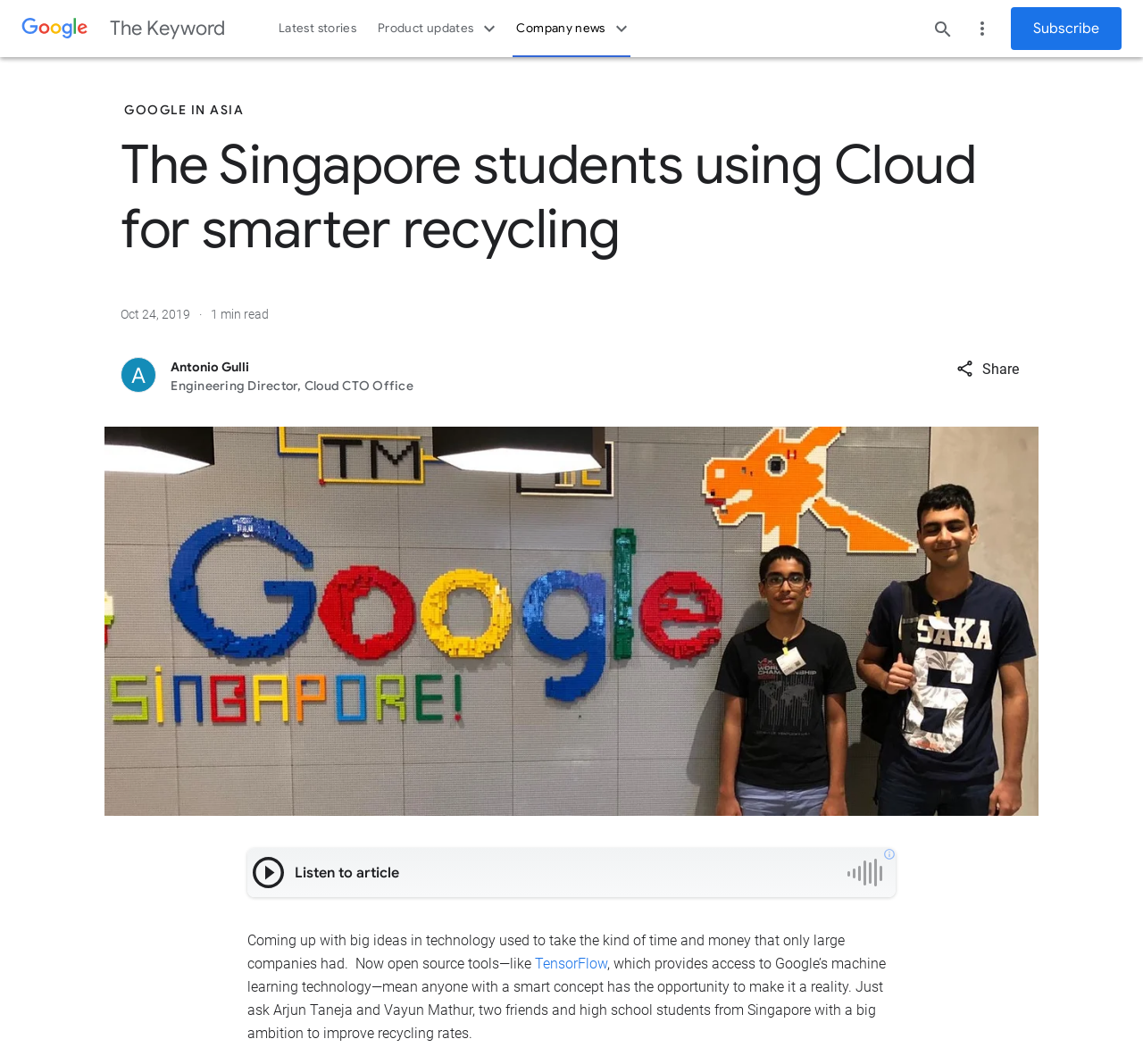Determine the heading of the webpage and extract its text content.

The Singapore students using Cloud for smarter recycling